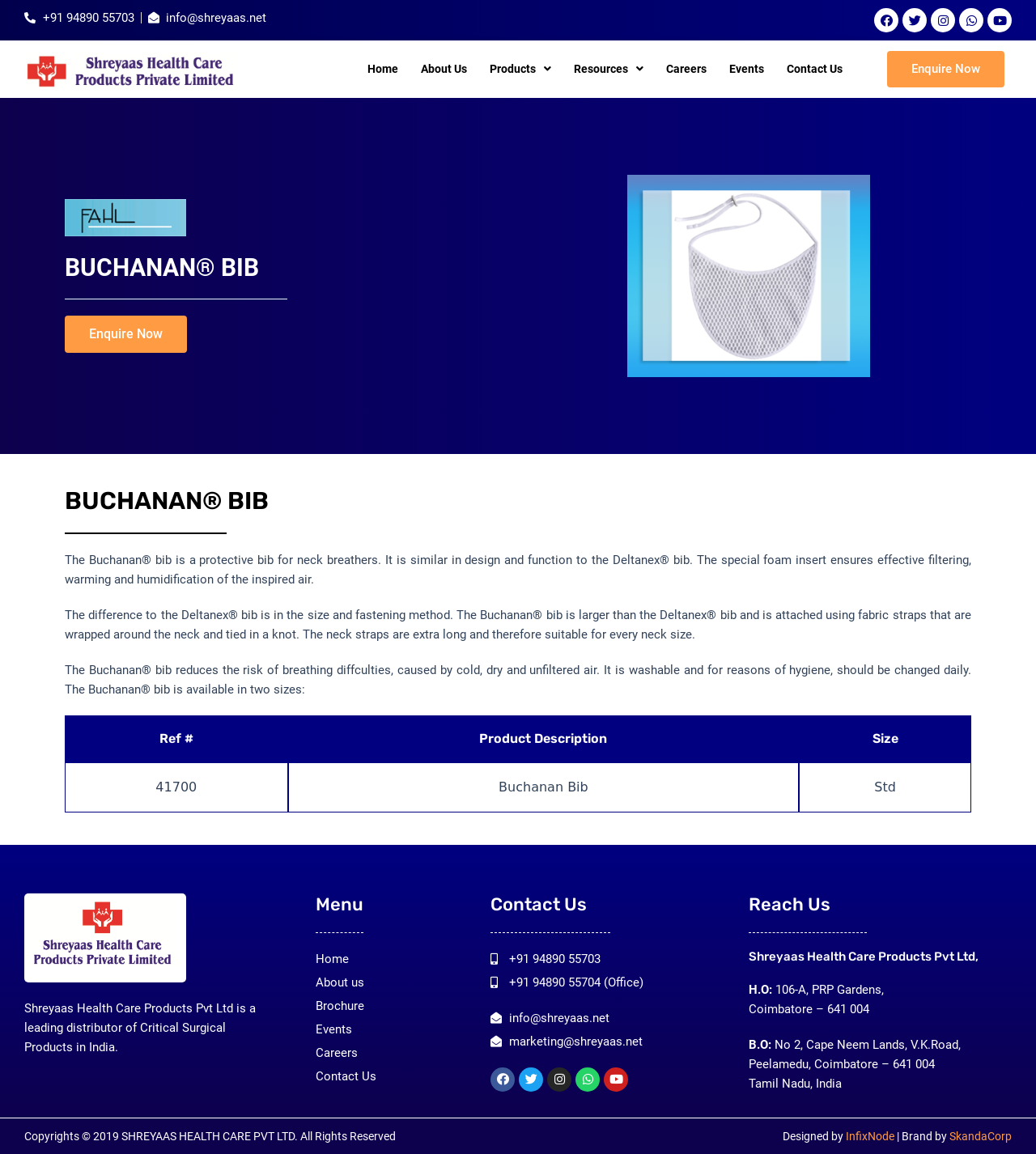Please provide the bounding box coordinates for the element that needs to be clicked to perform the instruction: "Contact us through phone number +91 94890 55703". The coordinates must consist of four float numbers between 0 and 1, formatted as [left, top, right, bottom].

[0.023, 0.007, 0.129, 0.024]